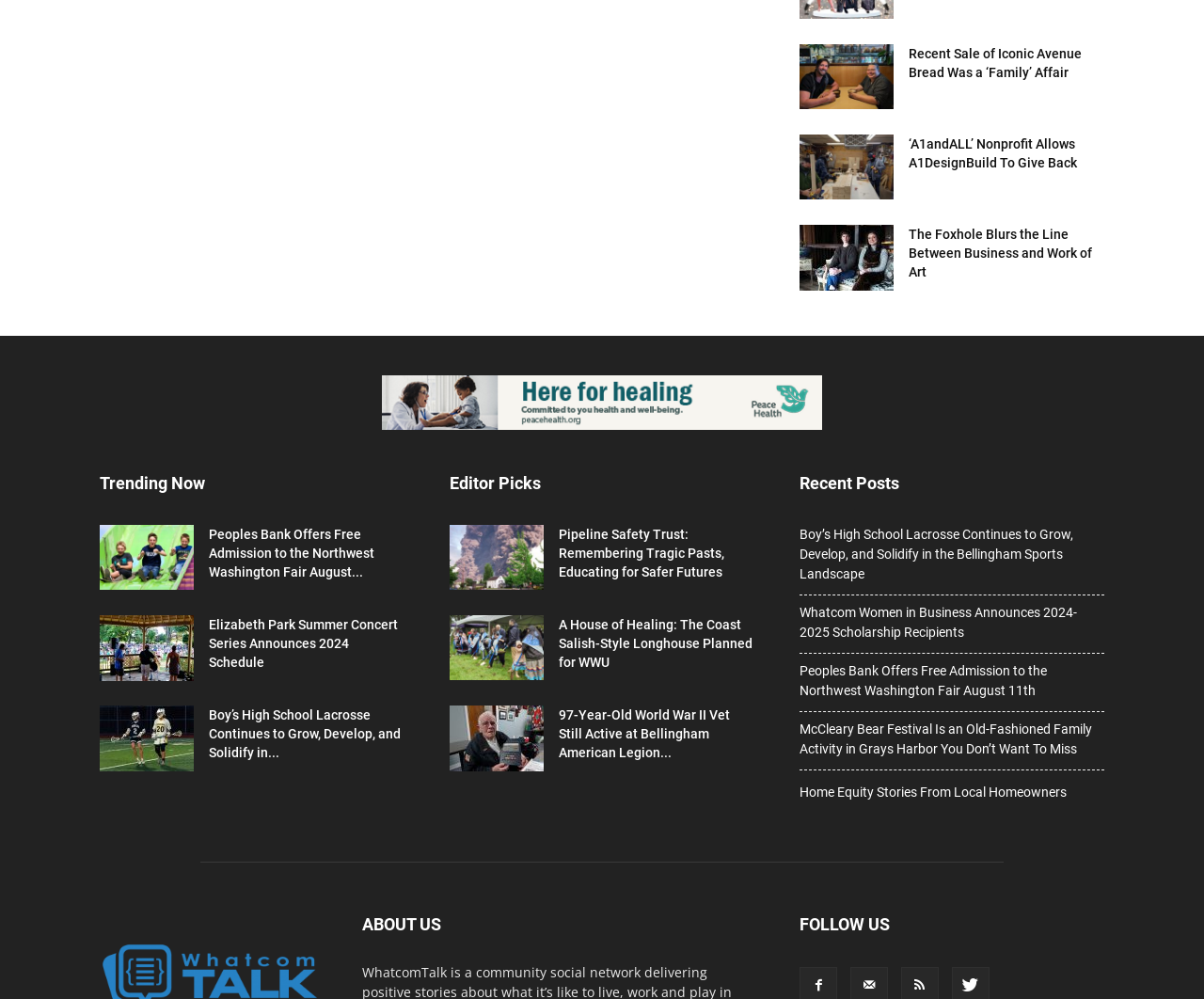Please identify the bounding box coordinates of the clickable area that will allow you to execute the instruction: "Follow on social media".

[0.664, 0.915, 0.739, 0.935]